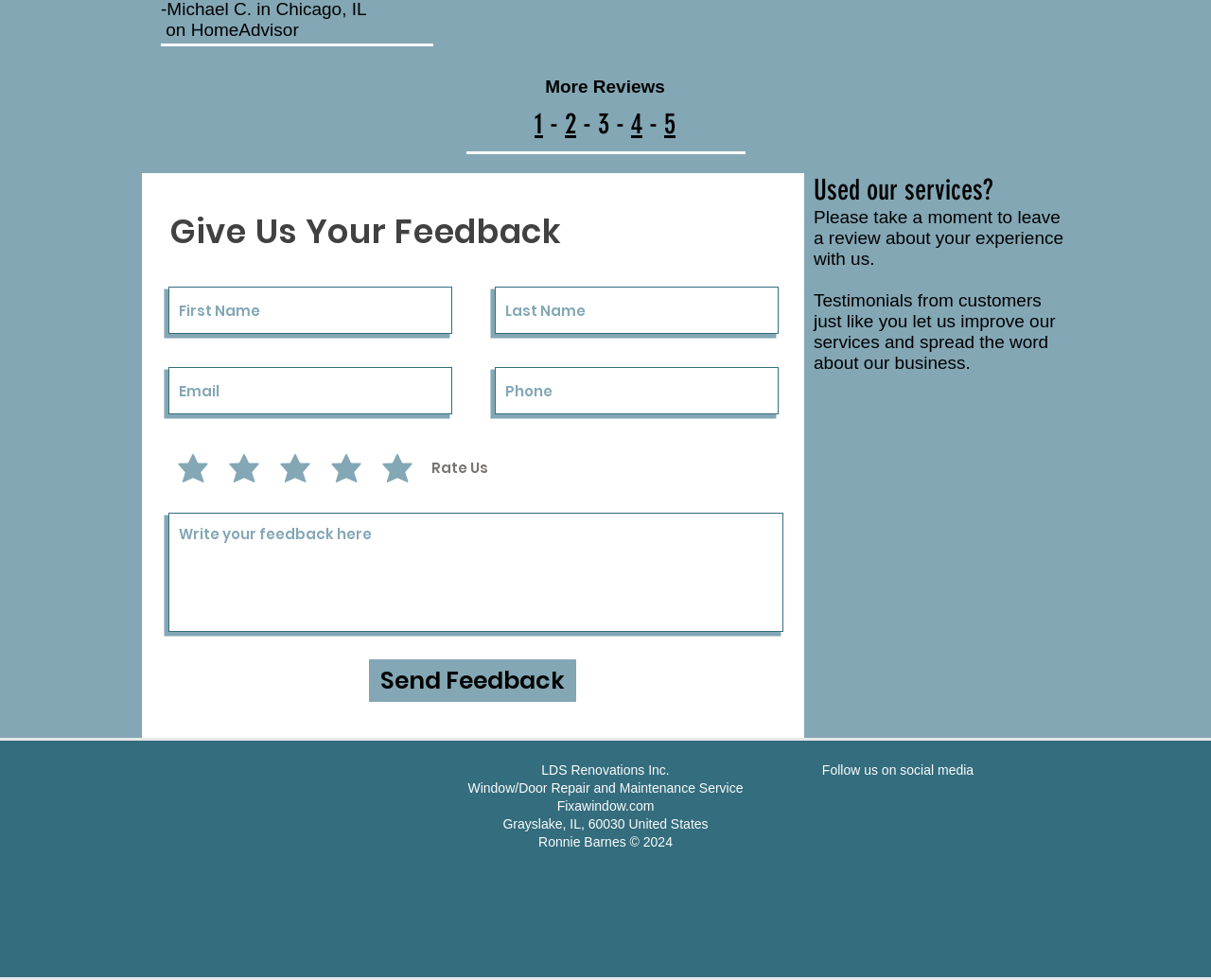Determine the bounding box coordinates of the section I need to click to execute the following instruction: "Select the 'Good' rating". Provide the coordinates as four float numbers between 0 and 1, i.e., [left, top, right, bottom].

[0.23, 0.46, 0.272, 0.495]